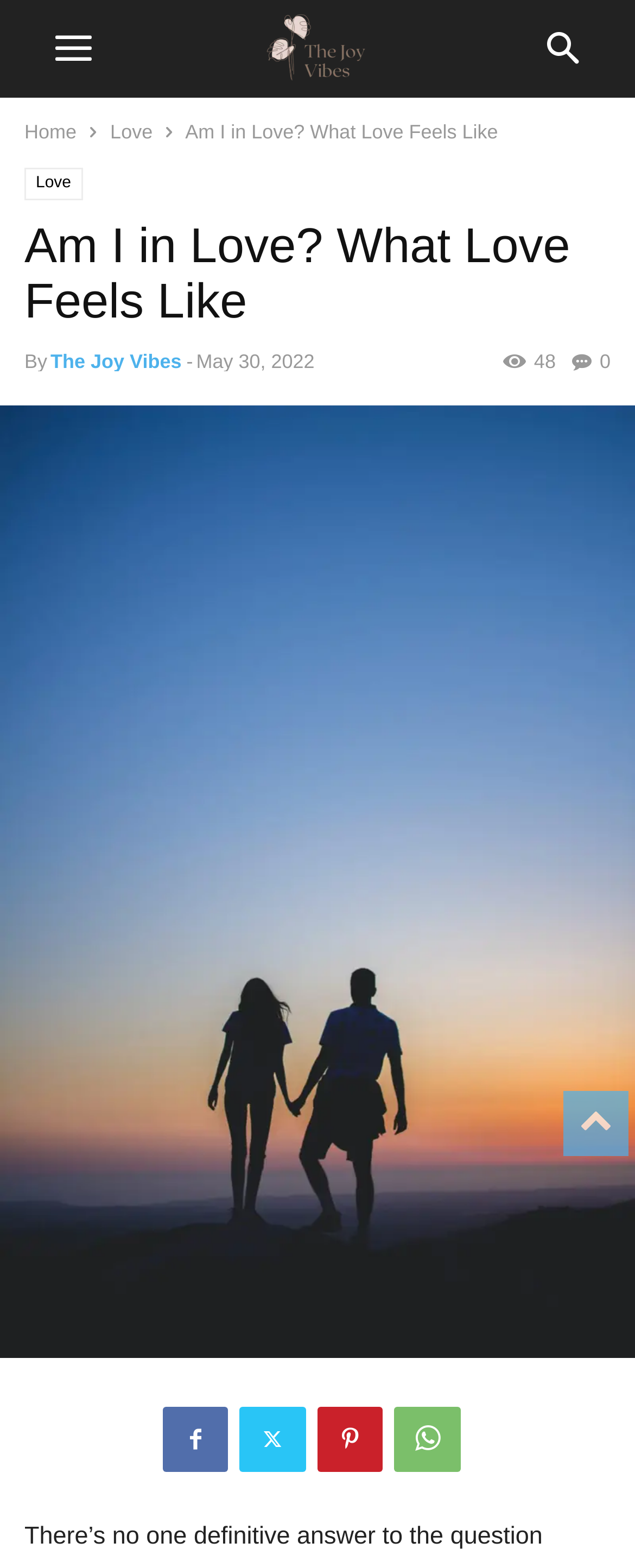Determine the bounding box coordinates of the clickable element to complete this instruction: "go to home page". Provide the coordinates in the format of four float numbers between 0 and 1, [left, top, right, bottom].

[0.038, 0.077, 0.121, 0.091]